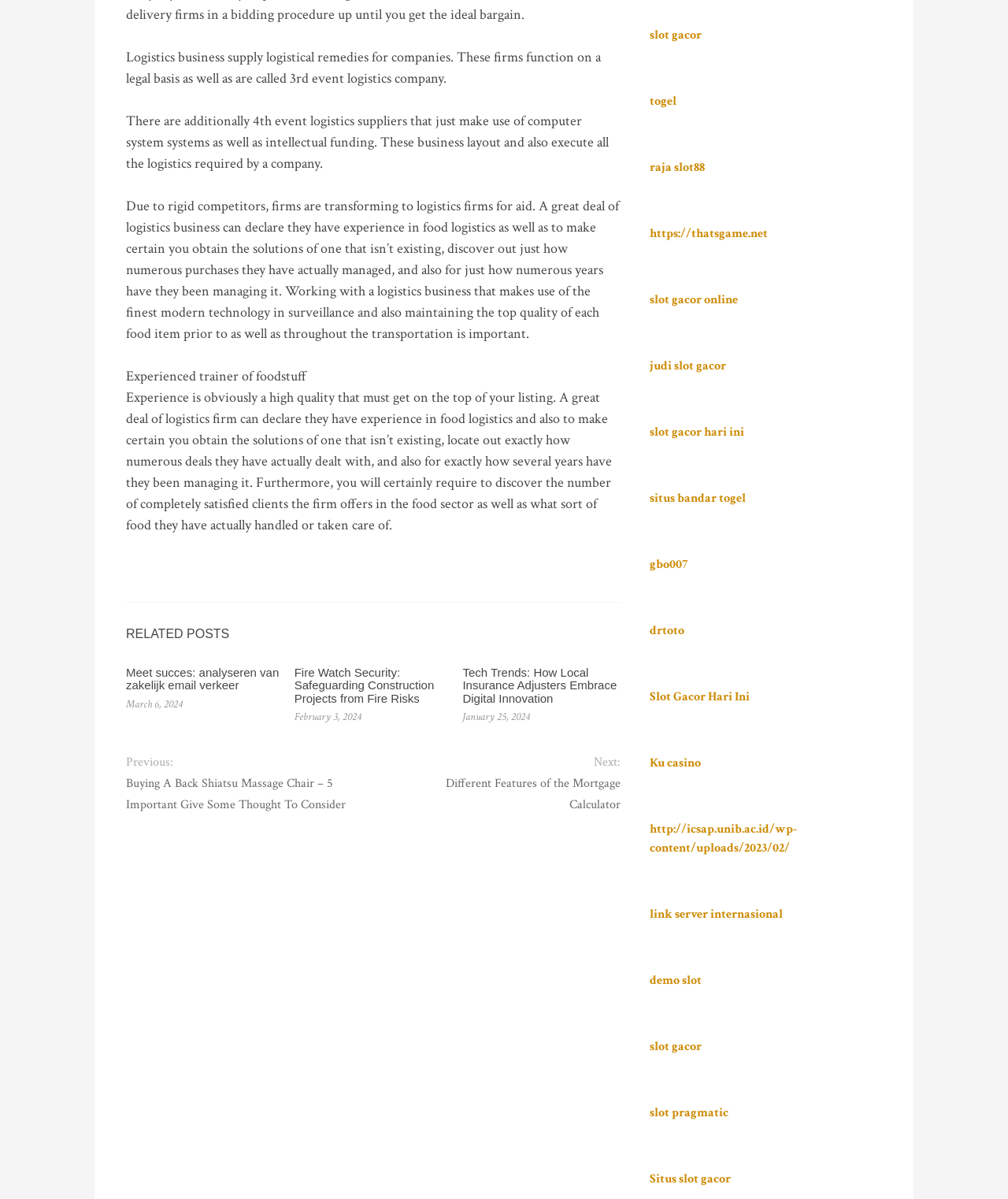What is the main topic of the webpage?
Please craft a detailed and exhaustive response to the question.

The webpage appears to be discussing logistics business, specifically highlighting the importance of logistics companies in providing remedies for companies. The text mentions 3rd and 4th party logistics suppliers, and the need for experience in food logistics.